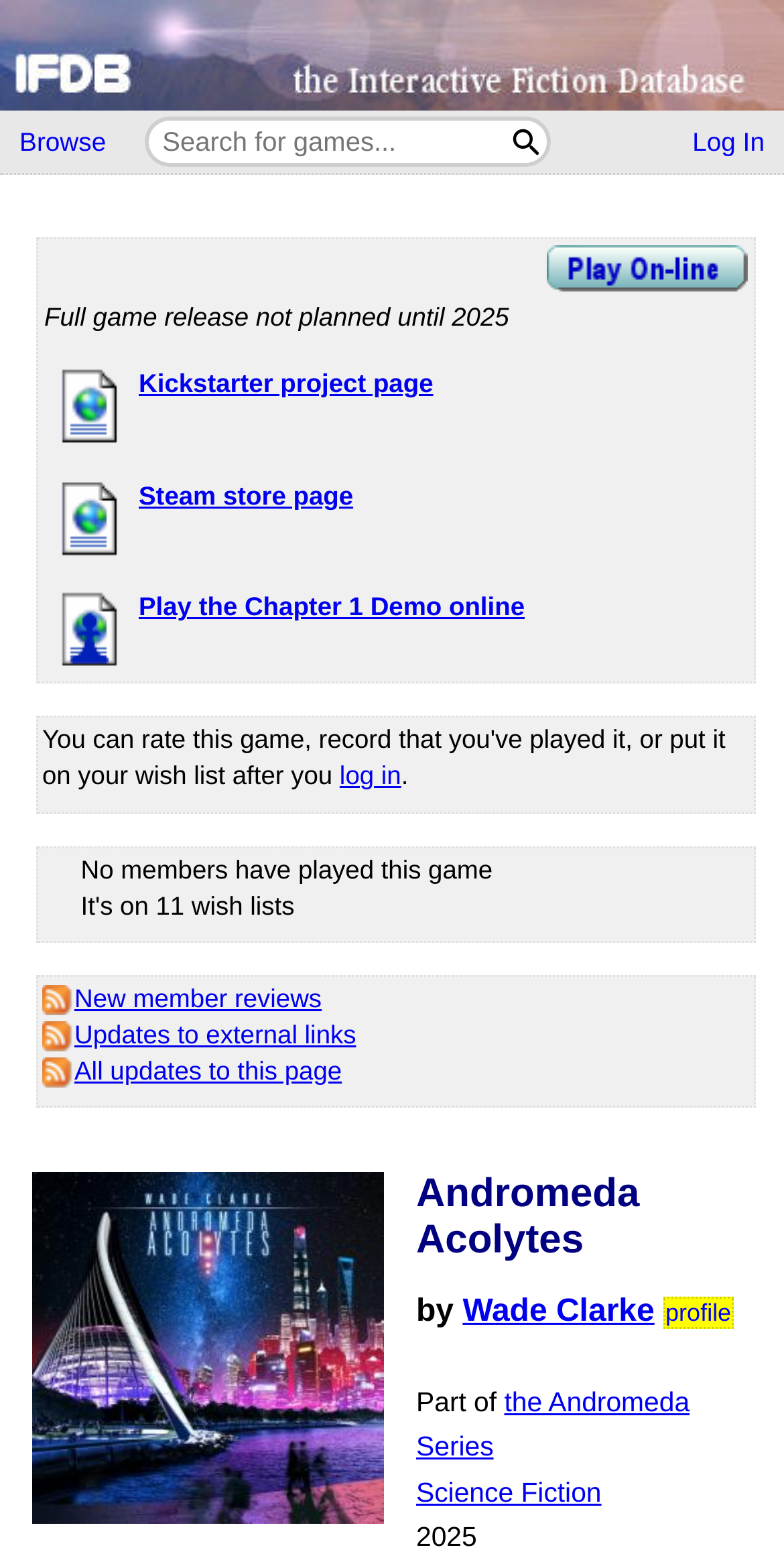Who is the author of the game?
Based on the image, answer the question with as much detail as possible.

The author of the game can be found in the link element that reads 'Wade Clarke', which is located near the bottom of the webpage.